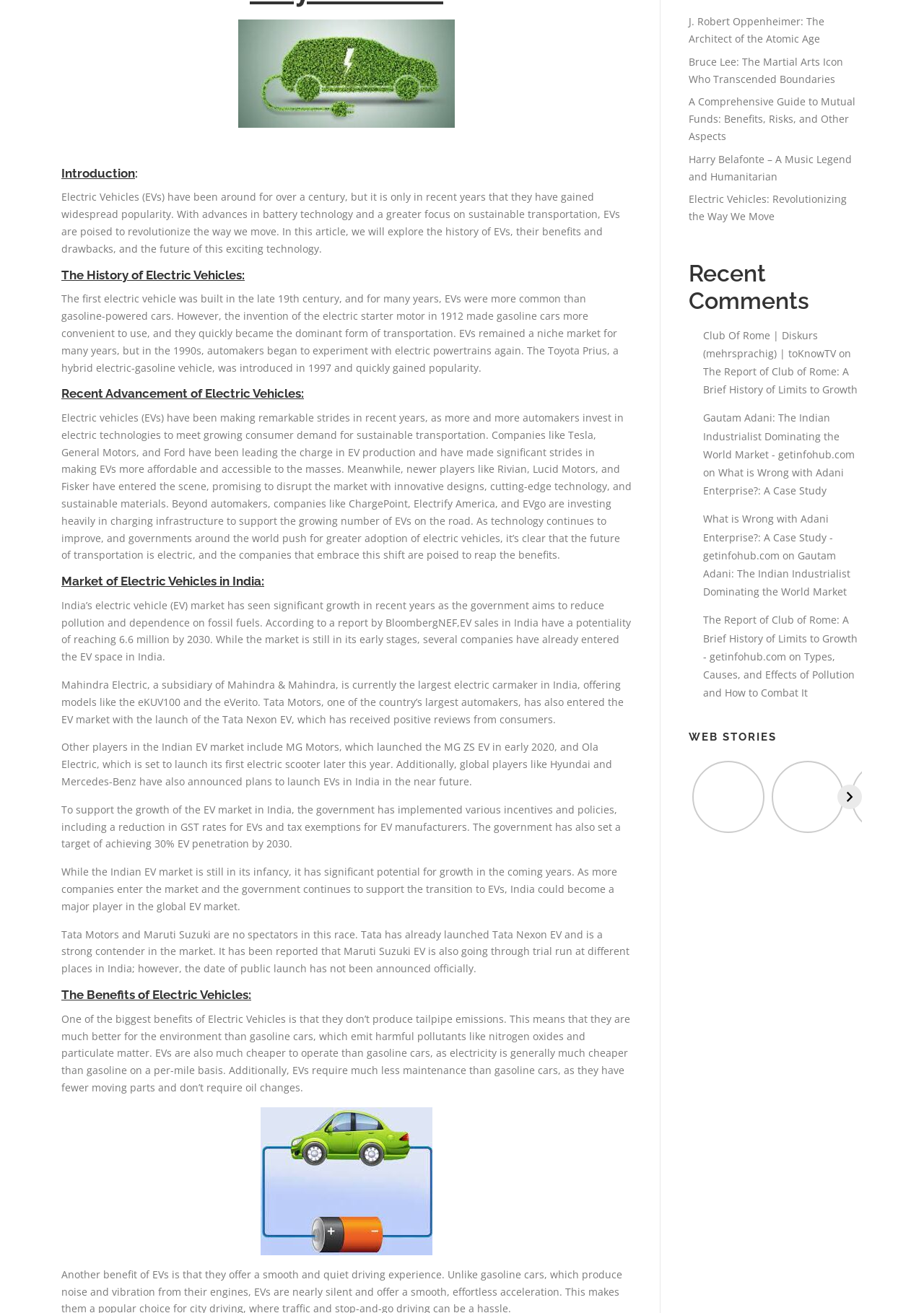From the screenshot, find the bounding box of the UI element matching this description: "aria-label="Previous"". Supply the bounding box coordinates in the form [left, top, right, bottom], each a float between 0 and 1.

[0.745, 0.598, 0.772, 0.616]